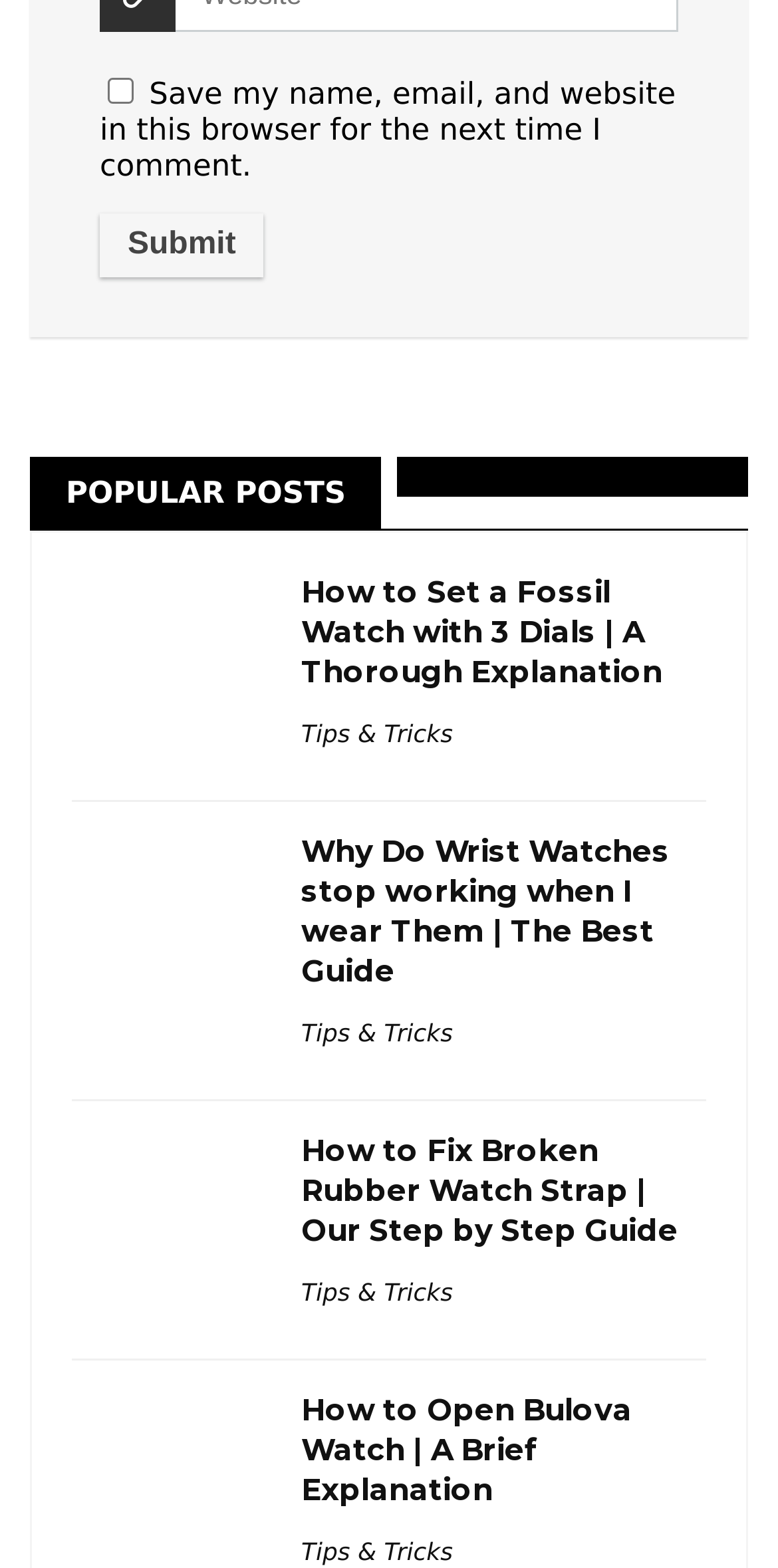Determine the bounding box for the UI element that matches this description: "alt="how to open bulova watch"".

[0.092, 0.887, 0.349, 0.91]